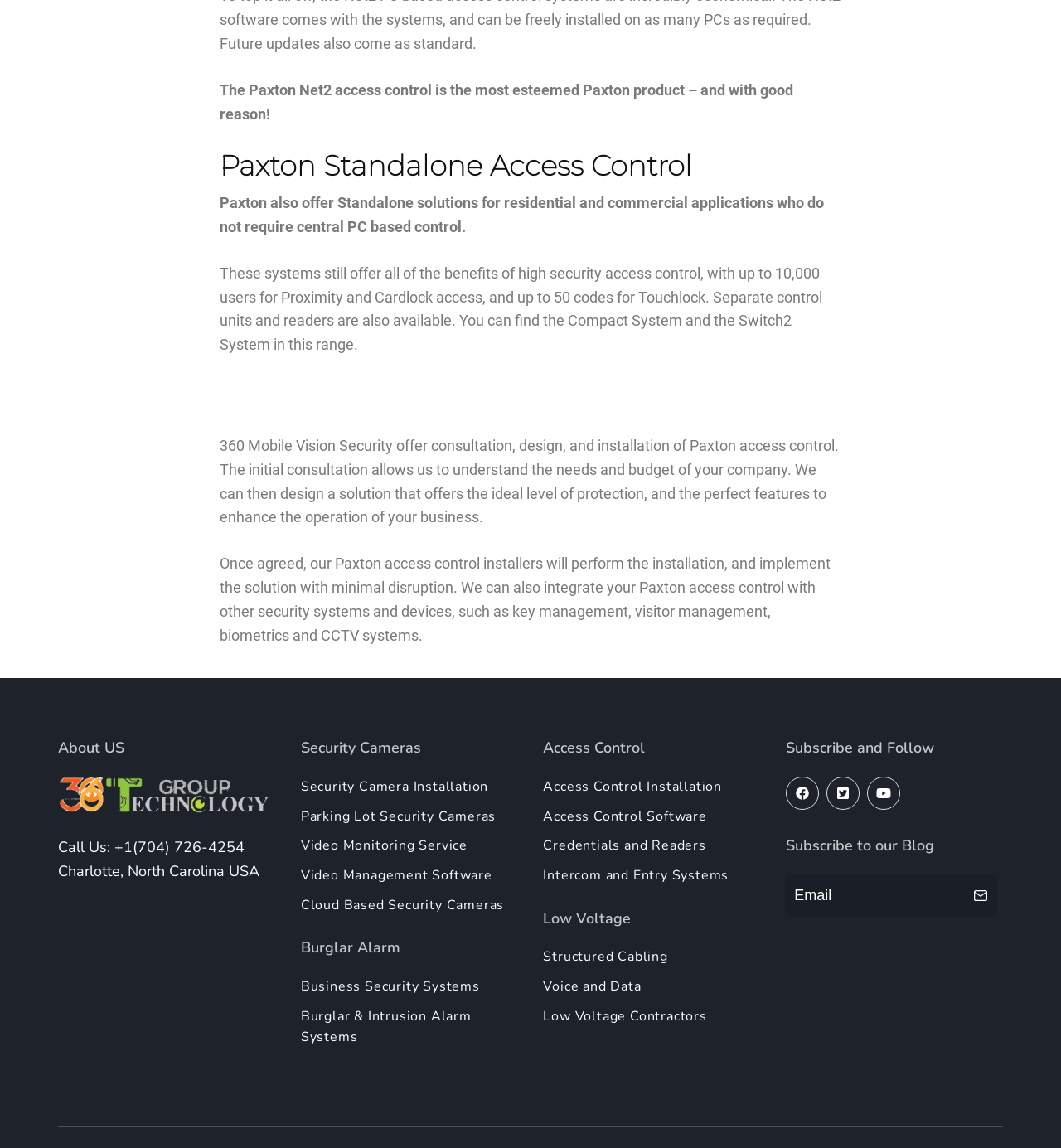What is the location of 360 Mobile Vision Security?
Answer the question with as much detail as possible.

The StaticText element with ID 396 displays the location 'Charlotte, North Carolina USA', which is likely the location of 360 Mobile Vision Security.